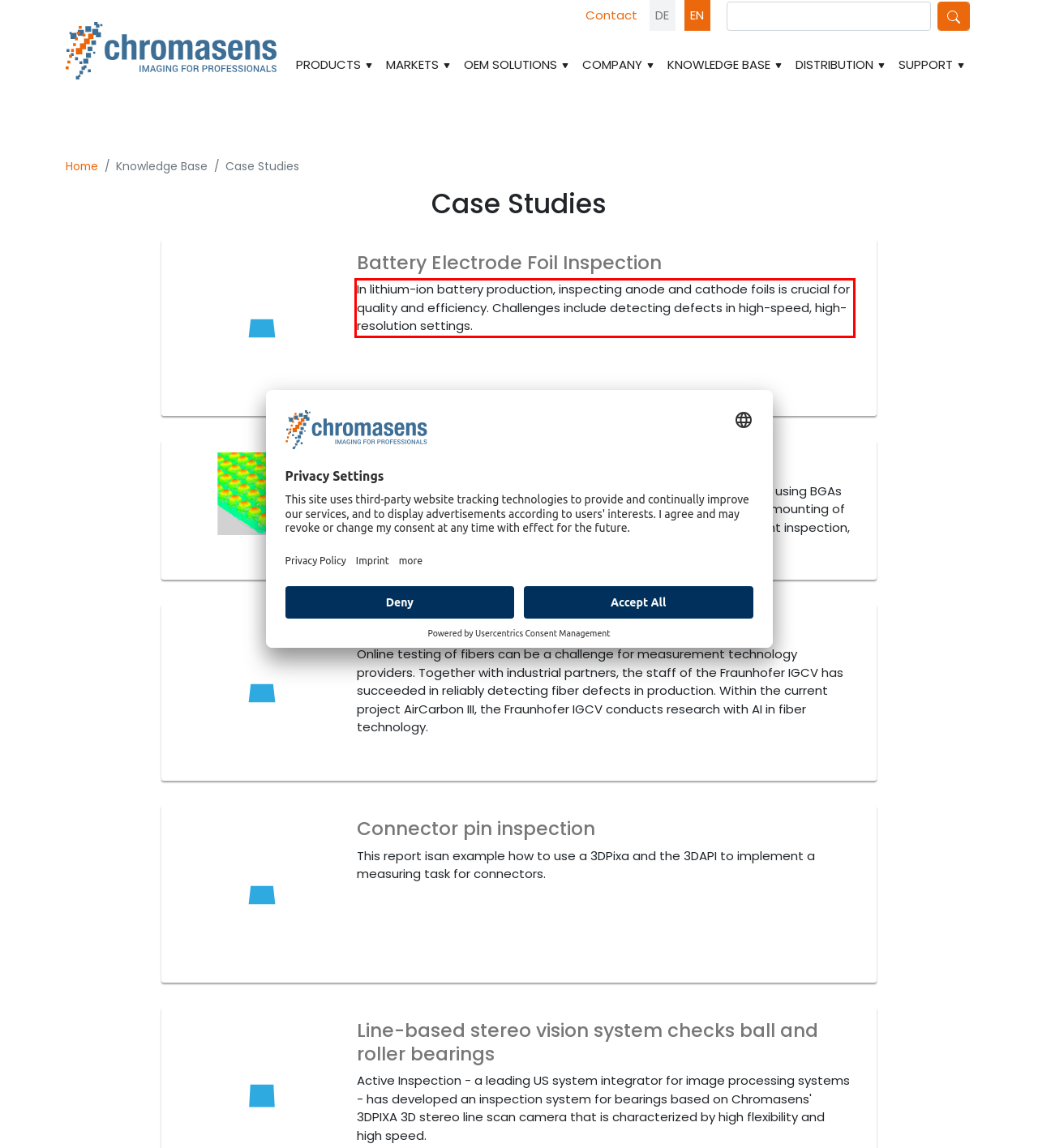You are given a screenshot with a red rectangle. Identify and extract the text within this red bounding box using OCR.

In lithium-ion battery production, inspecting anode and cathode foils is crucial for quality and efficiency. Challenges include detecting defects in high-speed, high-resolution settings.